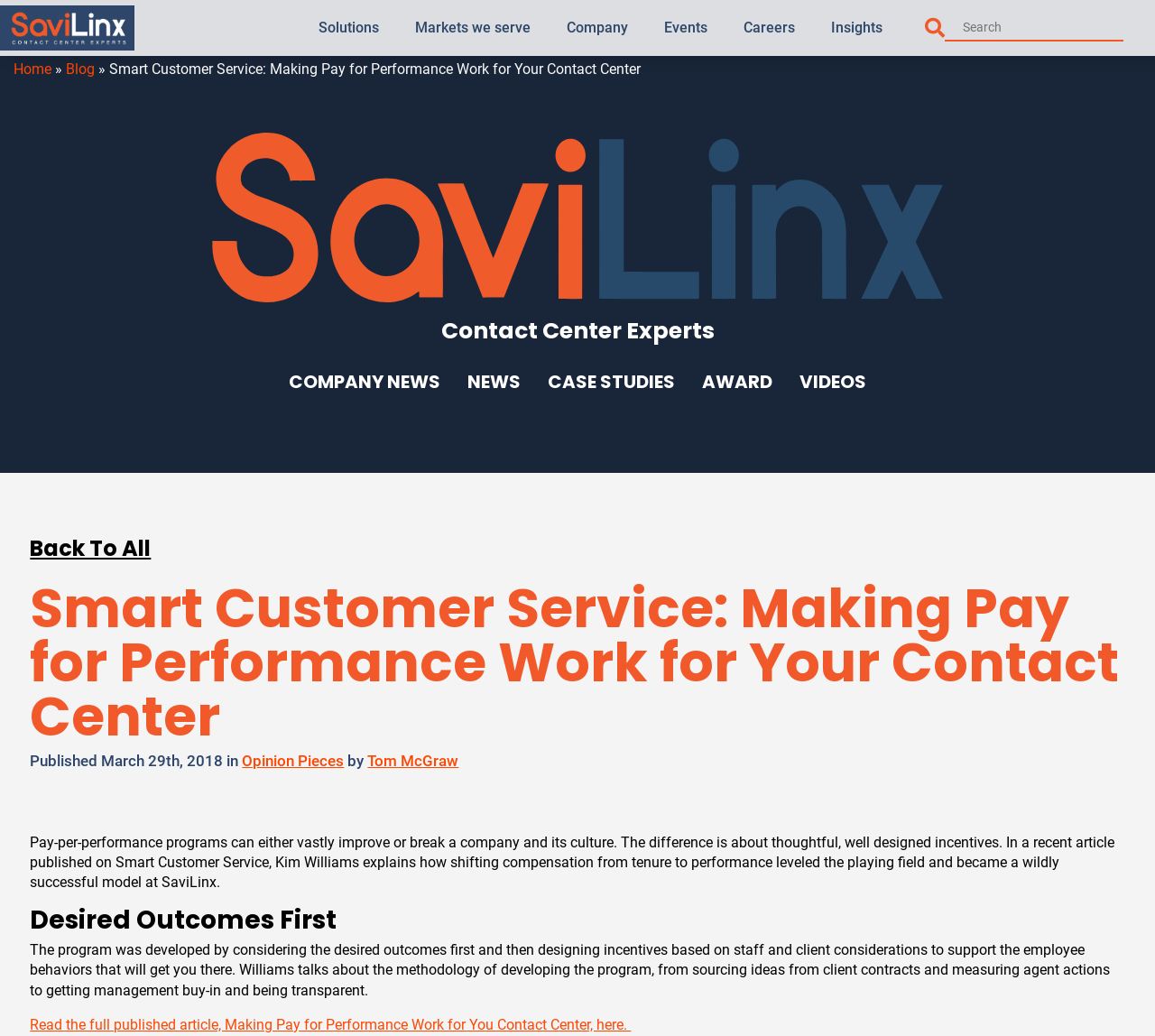Can you find the bounding box coordinates for the element that needs to be clicked to execute this instruction: "view blog"? The coordinates should be given as four float numbers between 0 and 1, i.e., [left, top, right, bottom].

[0.057, 0.058, 0.082, 0.075]